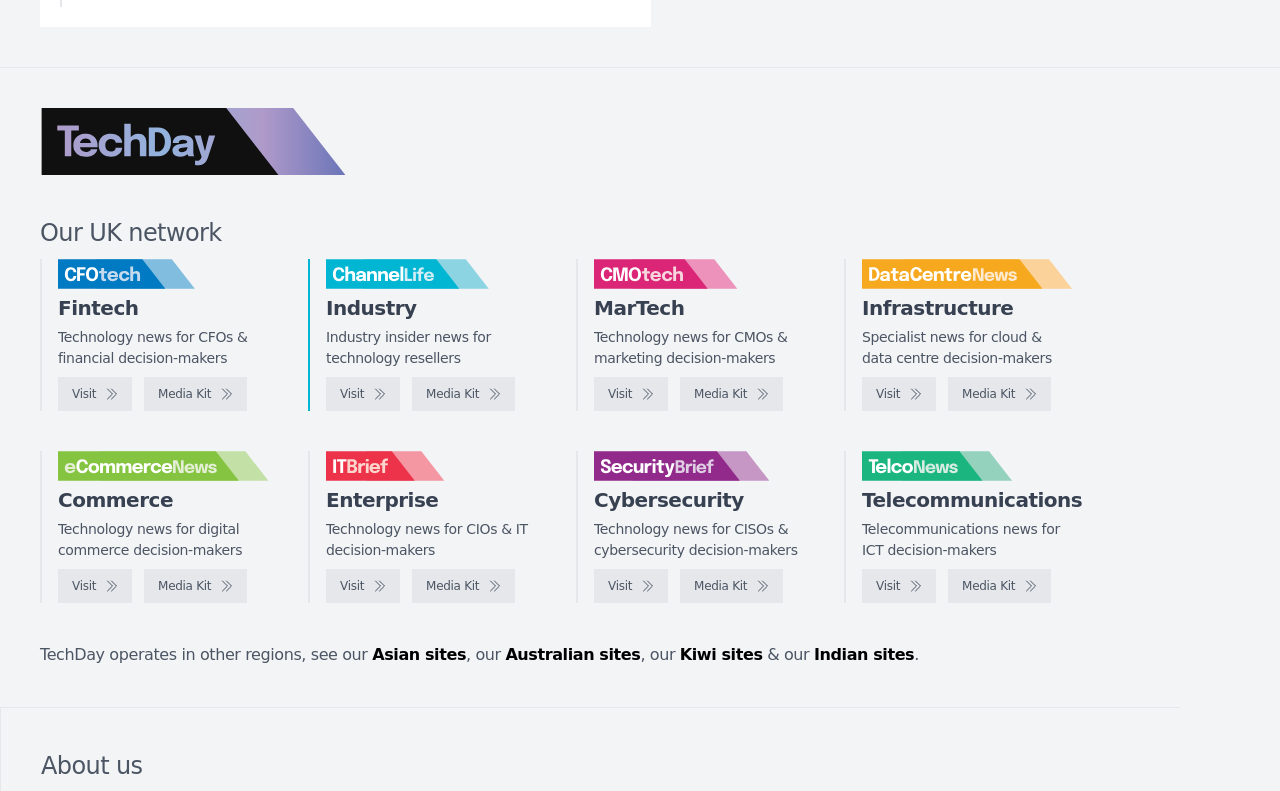Provide the bounding box coordinates for the UI element that is described as: "Visit".

[0.255, 0.477, 0.313, 0.52]